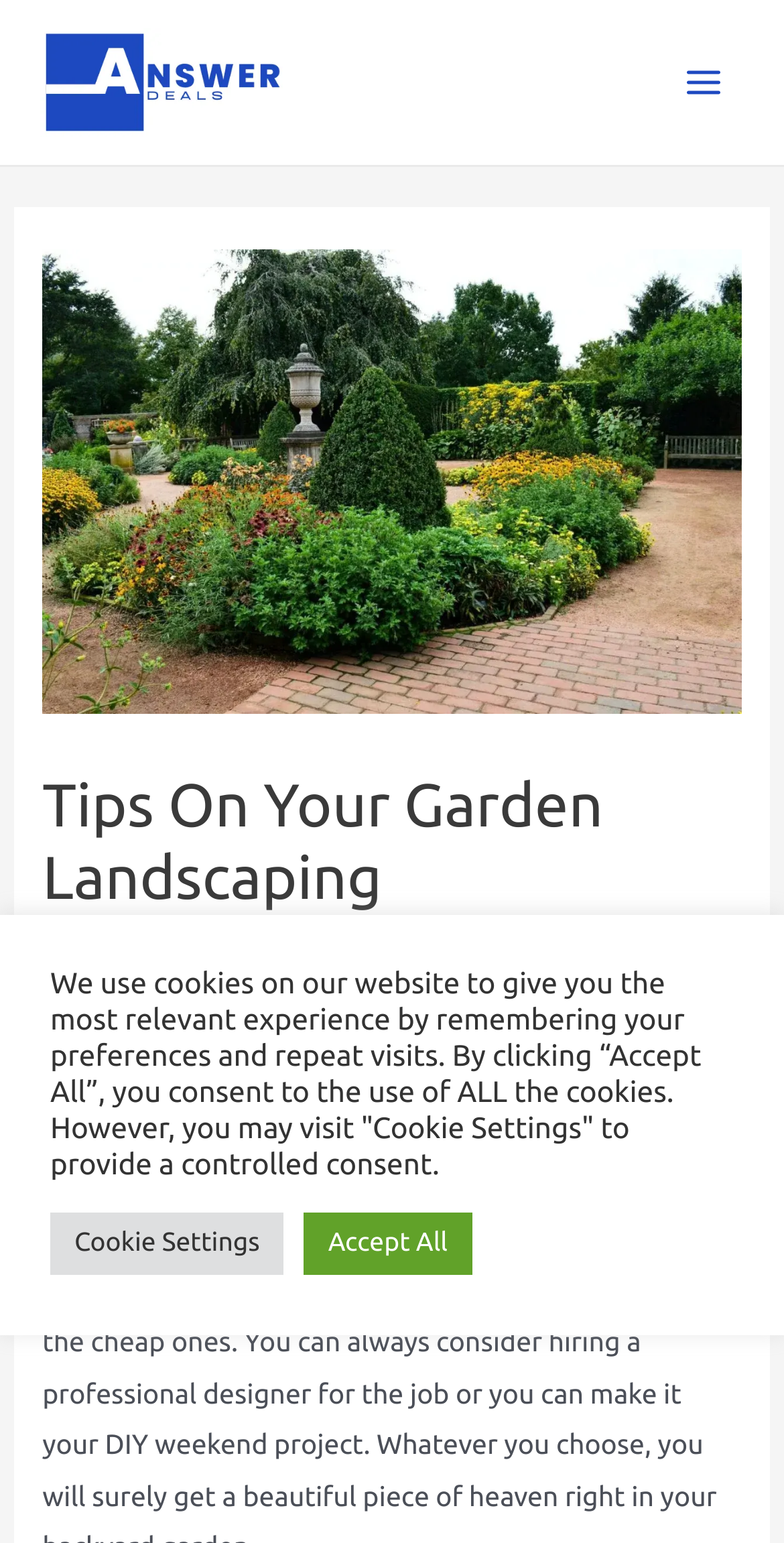Based on the element description Guides, identify the bounding box of the UI element in the given webpage screenshot. The coordinates should be in the format (top-left x, top-left y, bottom-right x, bottom-right y) and must be between 0 and 1.

[0.054, 0.765, 0.162, 0.786]